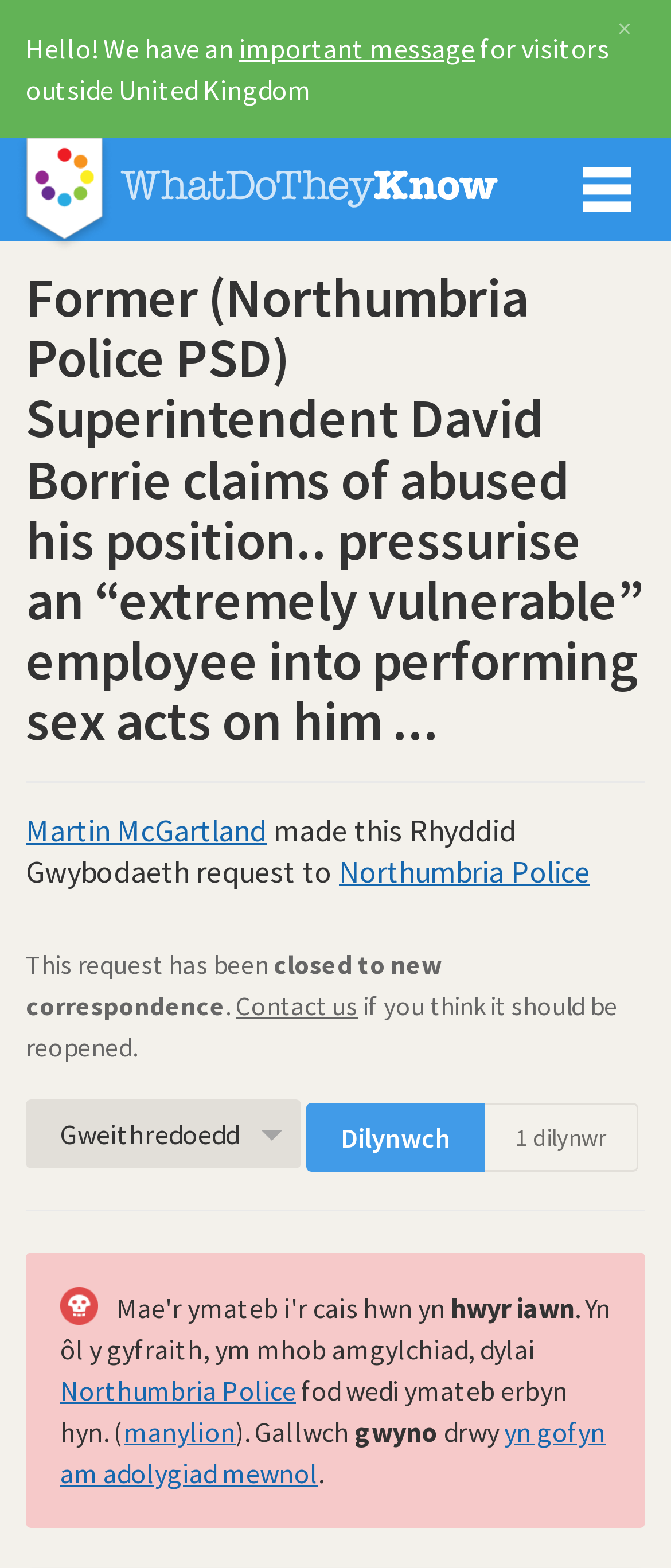Indicate the bounding box coordinates of the element that must be clicked to execute the instruction: "Click the 'WhatDoTheyKnow' link". The coordinates should be given as four float numbers between 0 and 1, i.e., [left, top, right, bottom].

[0.179, 0.108, 0.744, 0.134]